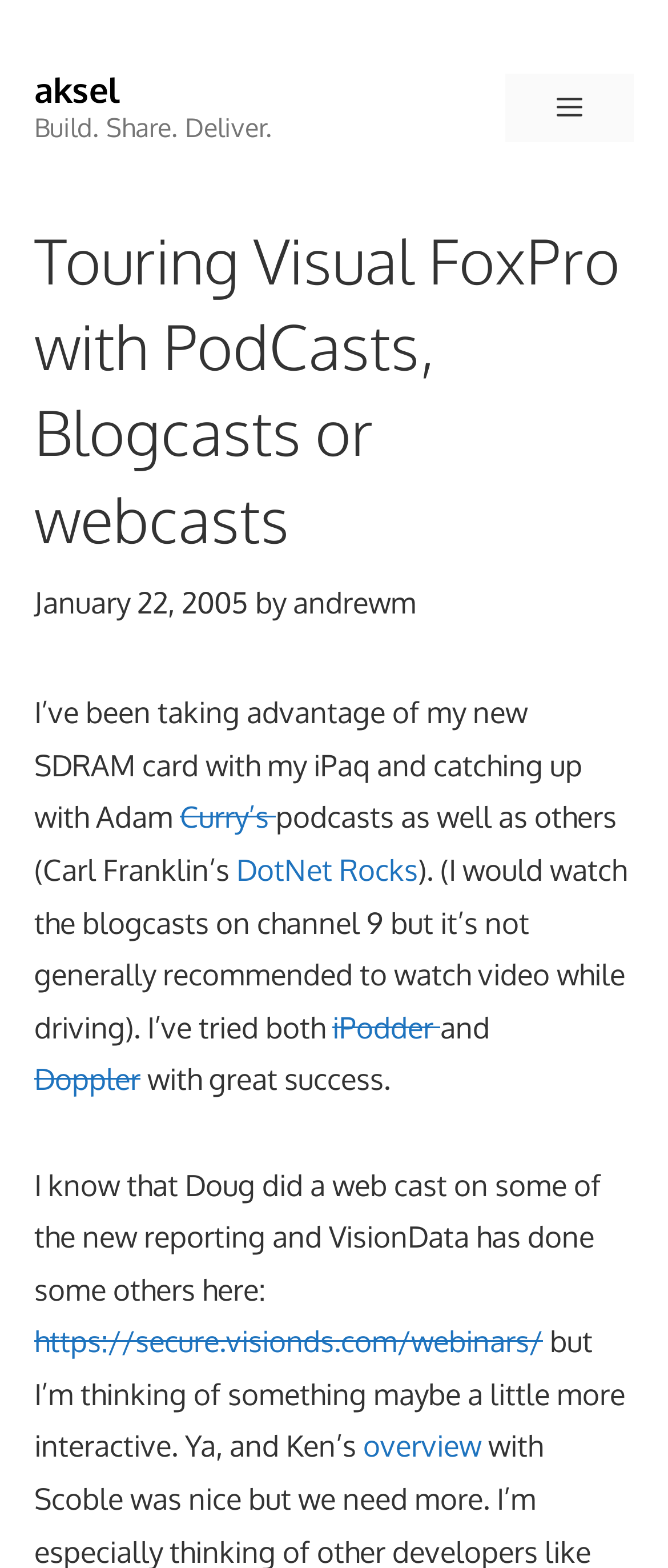Using a single word or phrase, answer the following question: 
What is the name of the website mentioned in the article?

VisionData